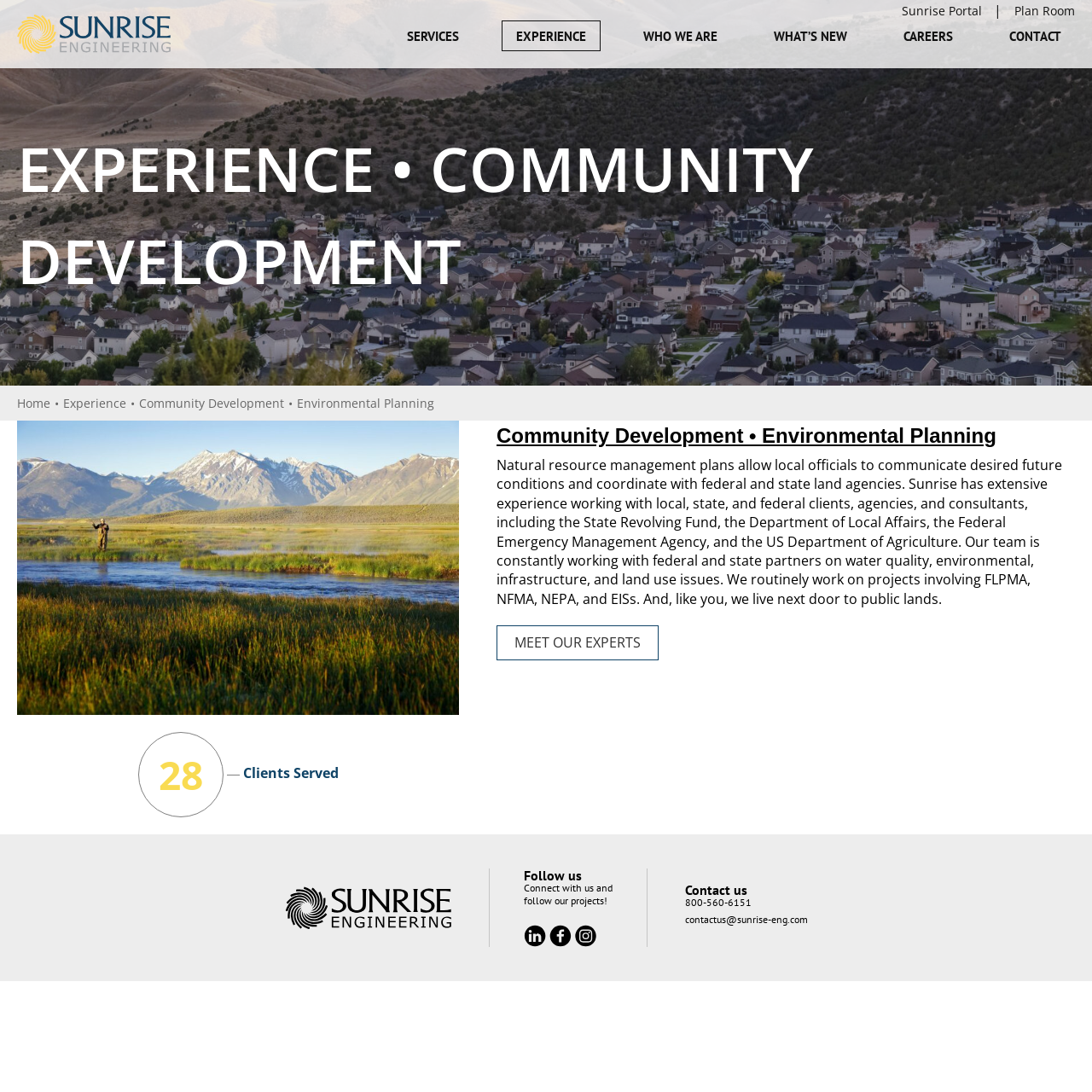Bounding box coordinates should be in the format (top-left x, top-left y, bottom-right x, bottom-right y) and all values should be floating point numbers between 0 and 1. Determine the bounding box coordinate for the UI element described as: Community Development

[0.127, 0.361, 0.26, 0.377]